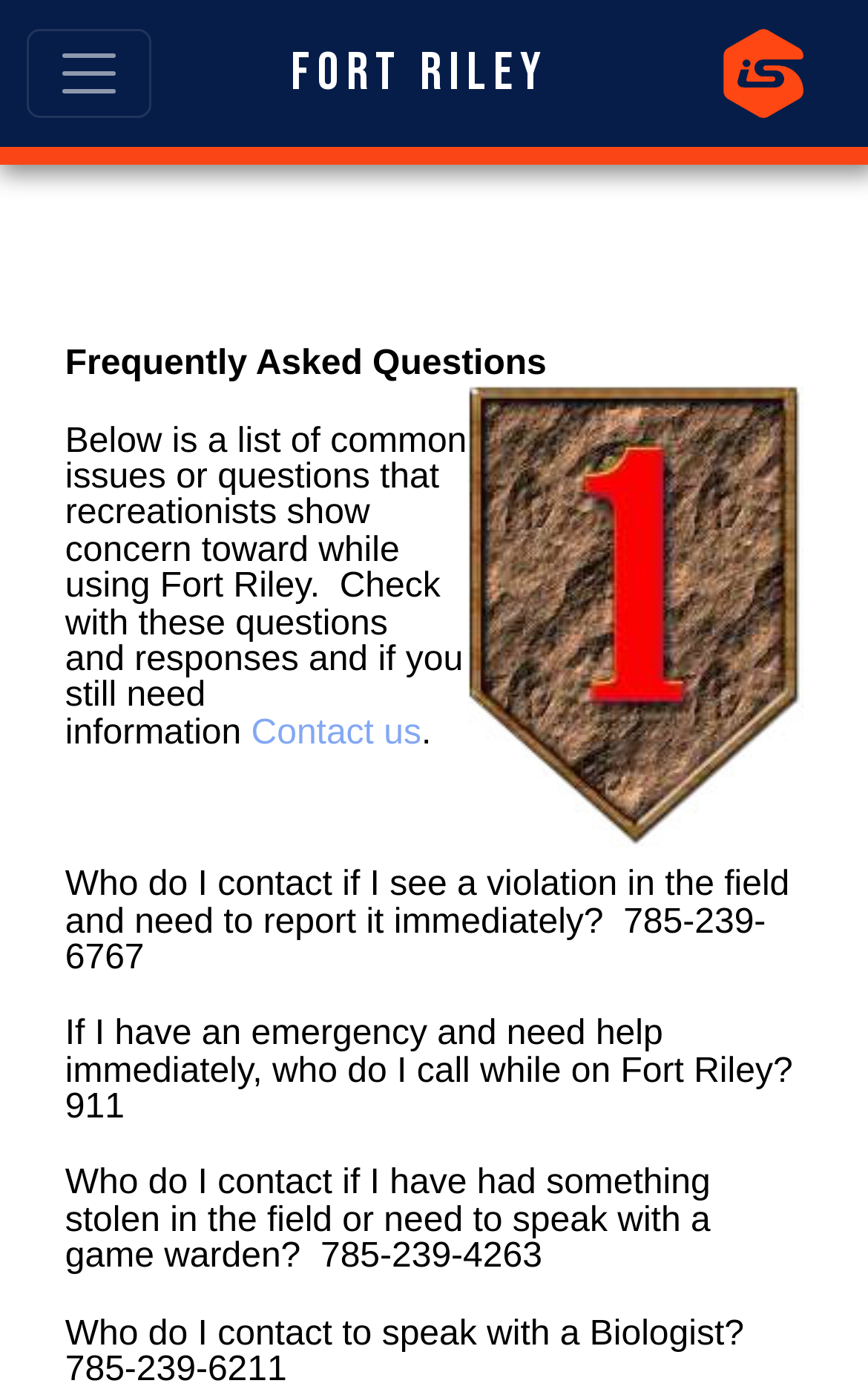Who do I contact to speak with a Biologist?
Answer with a single word or phrase by referring to the visual content.

785-239-6211